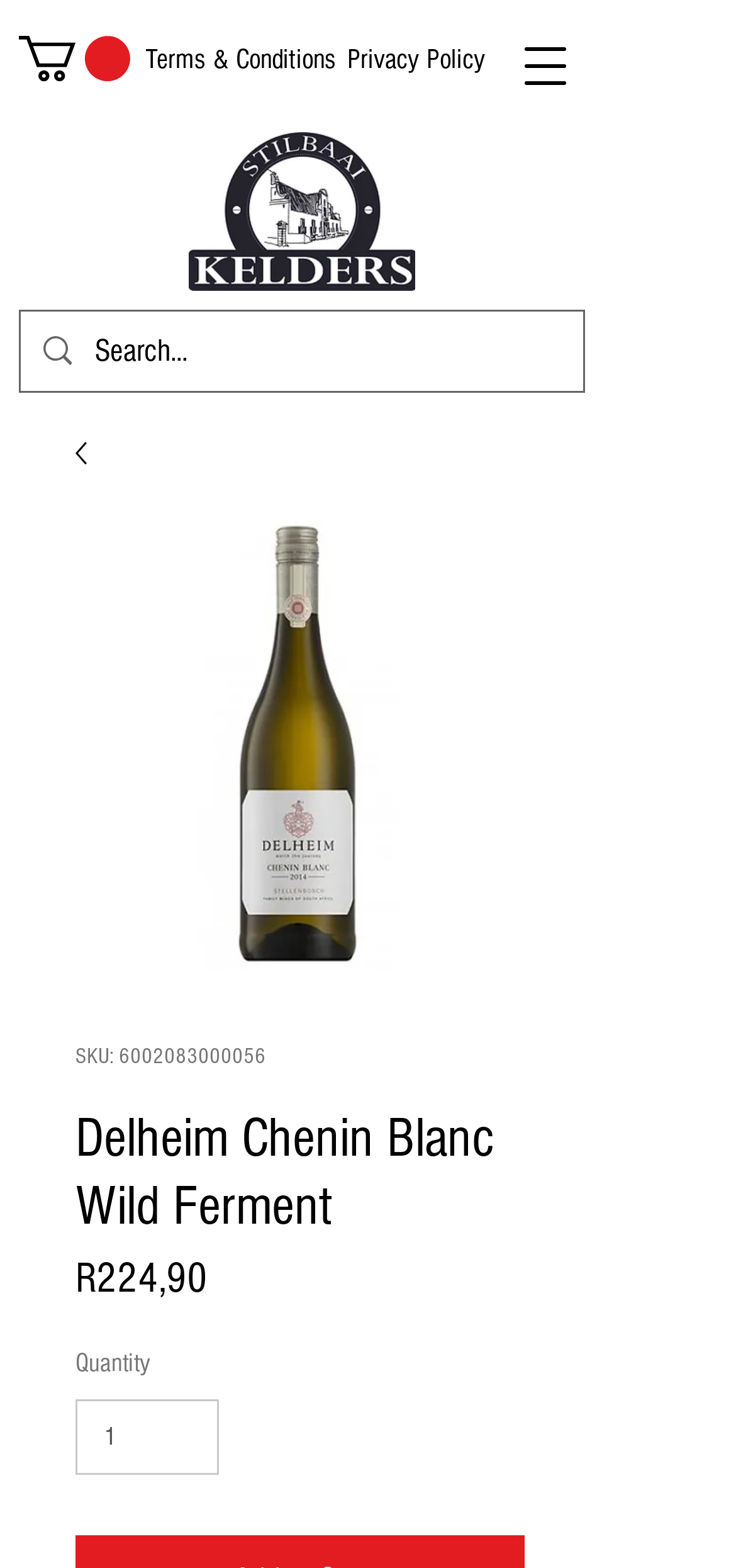What is the price of the product?
Based on the image, respond with a single word or phrase.

R224,90